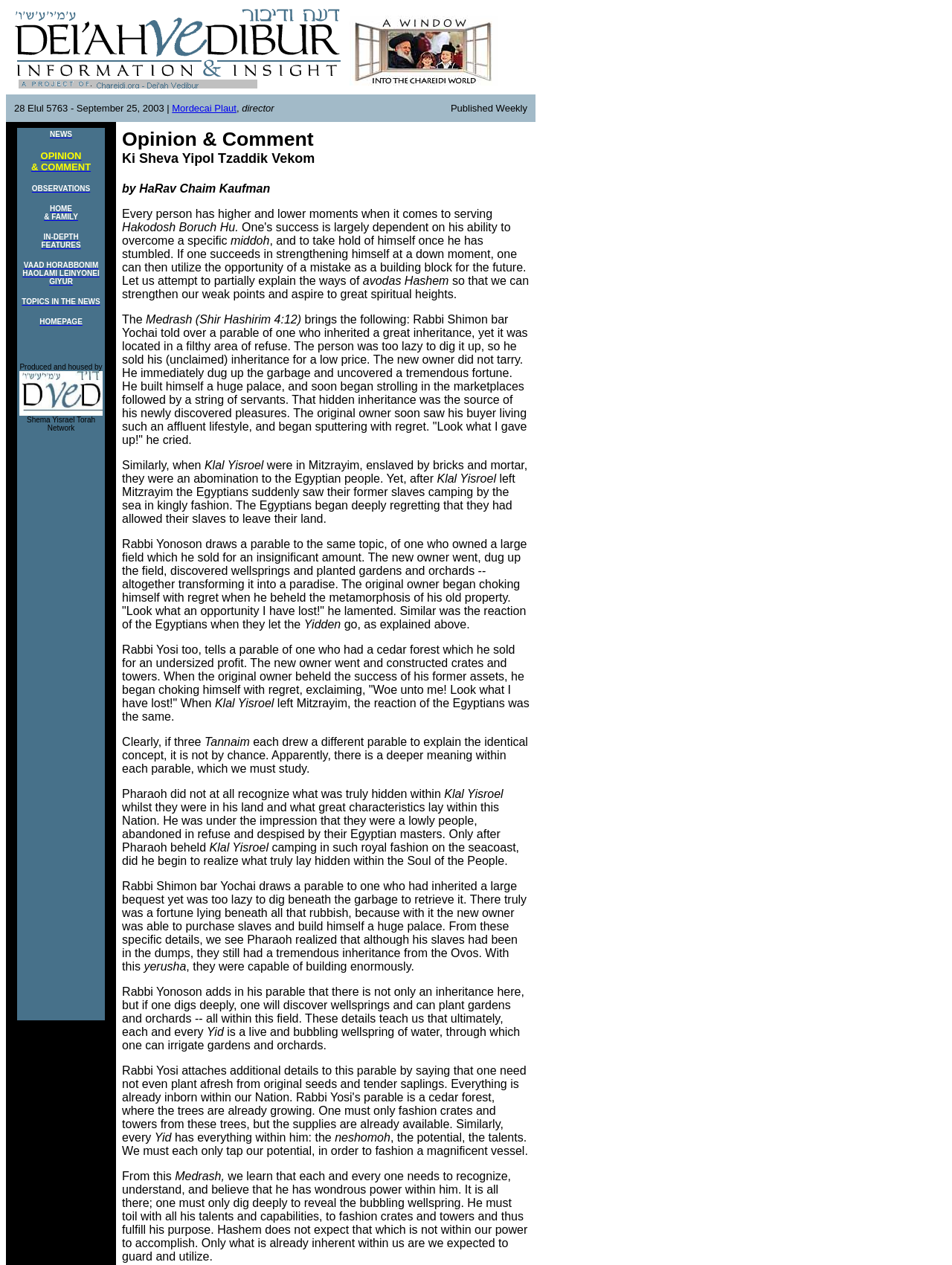Kindly determine the bounding box coordinates of the area that needs to be clicked to fulfill this instruction: "Visit the Shema Yisrael Torah Network website".

[0.02, 0.32, 0.108, 0.33]